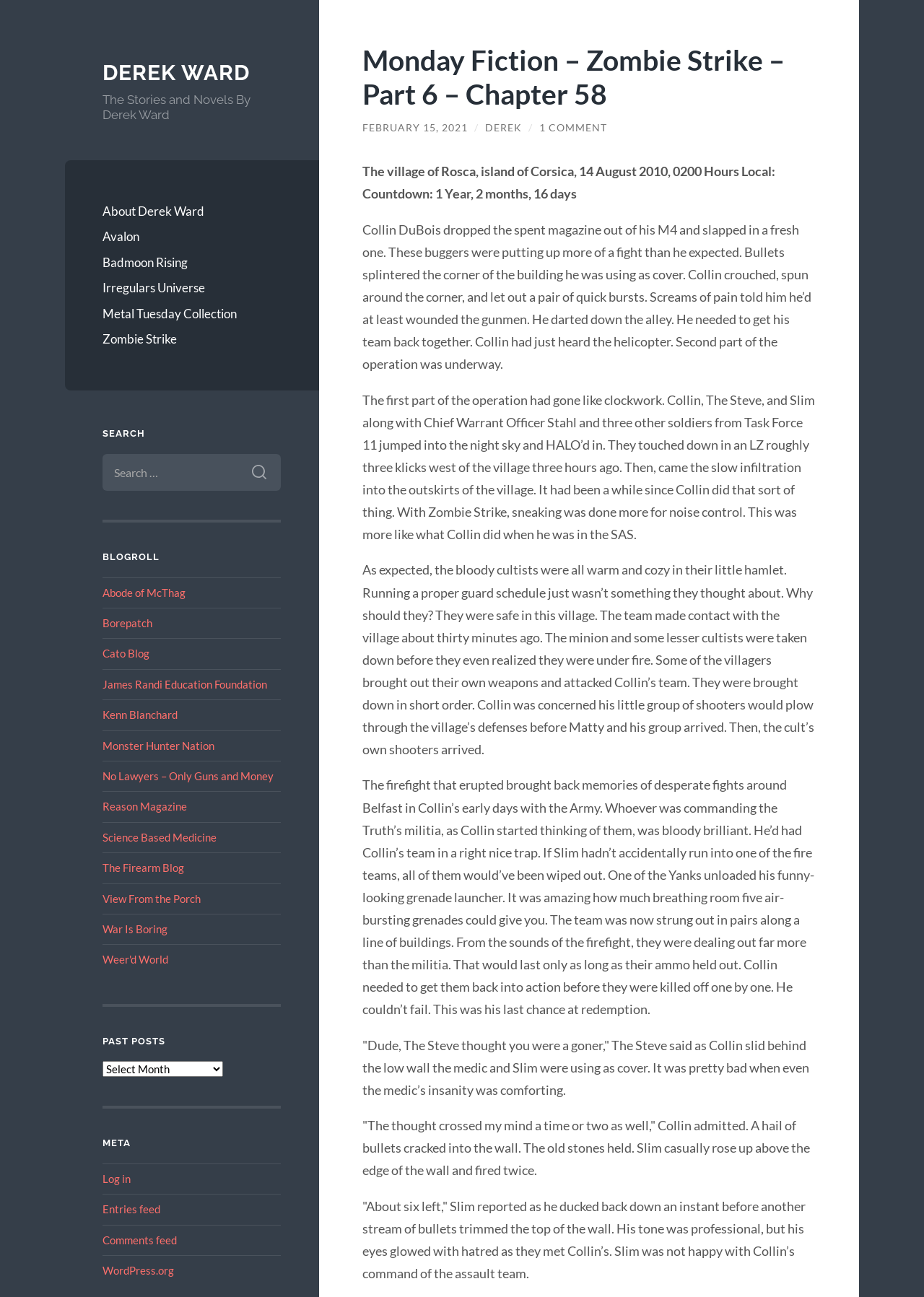Write an elaborate caption that captures the essence of the webpage.

This webpage is a blog post titled "Monday Fiction – Zombie Strike – Part 6 – Chapter 58" by Derek Ward. At the top of the page, there is a navigation menu with links to the author's other stories and novels, including "Avalon", "Badmoon Rising", and "Metal Tuesday Collection". Below the navigation menu, there is a search bar with a "Search" button.

On the left side of the page, there are several sections, including "SEARCH", "BLOGROLL", "PAST POSTS", and "META". The "BLOGROLL" section contains a list of links to other blogs, including "Abode of McThag", "Borepatch", and "Reason Magazine". The "PAST POSTS" section has a dropdown menu, and the "META" section contains links to log in, entries feed, comments feed, and WordPress.org.

The main content of the page is a fiction story, "Zombie Strike – Part 6 – Chapter 58", which is divided into several paragraphs. The story begins with a description of a scene in the village of Rosca, island of Corsica, where the protagonist, Collin DuBois, is engaged in a firefight with cultists. The story then flashes back to the beginning of the operation, where Collin and his team, including The Steve and Slim, infiltrate the village and take out the cultists. However, they soon find themselves in a desperate fight for survival as the cult's militia arrives.

Throughout the story, there are several sections of descriptive text, including descriptions of the setting, the characters' actions, and their thoughts and feelings. The story is written in a fast-paced, action-packed style, with a focus on the characters' struggles to survive in a dangerous and unpredictable environment.